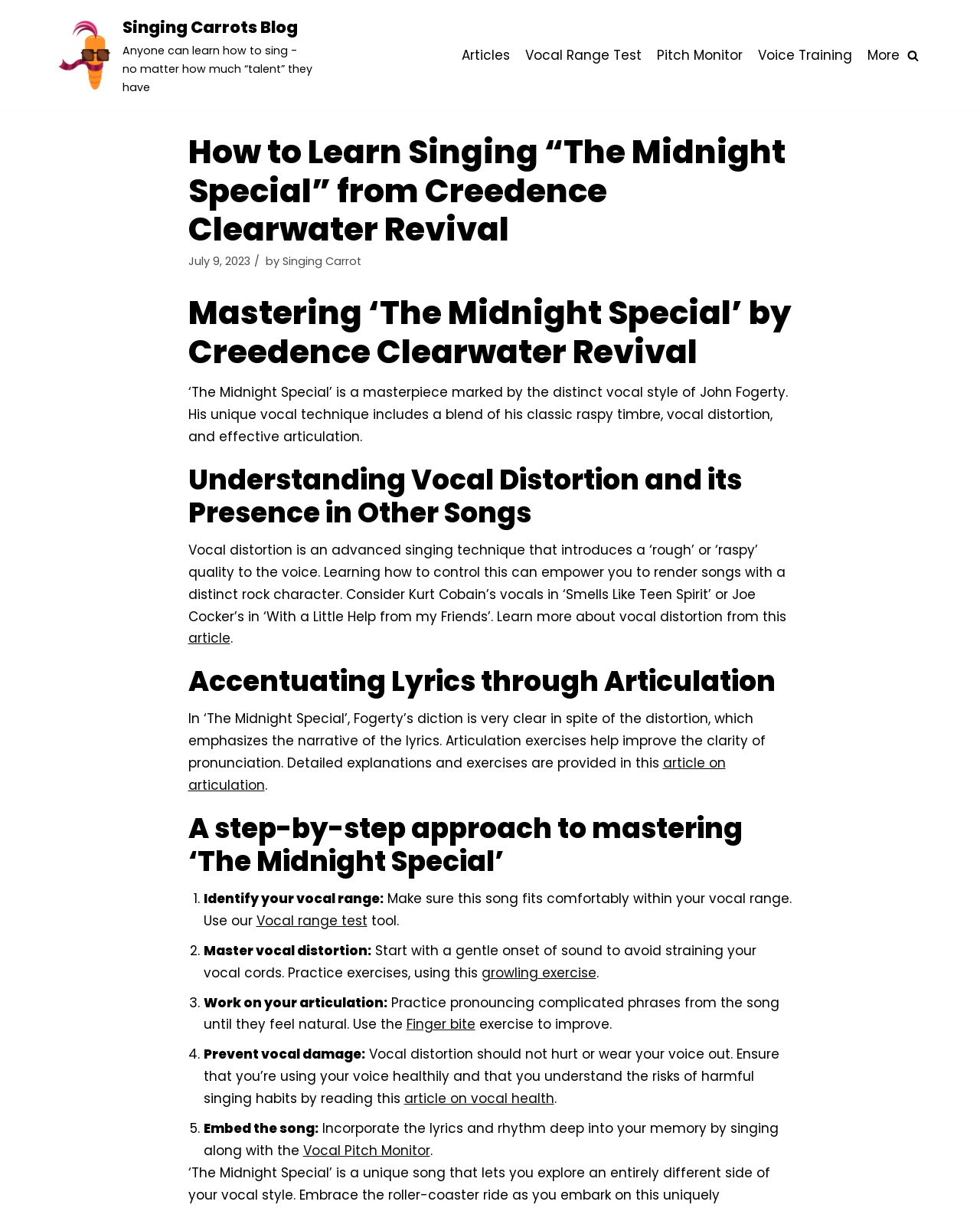Using a single word or phrase, answer the following question: 
Who is the lead vocalist of Creedence Clearwater Revival?

John Fogerty